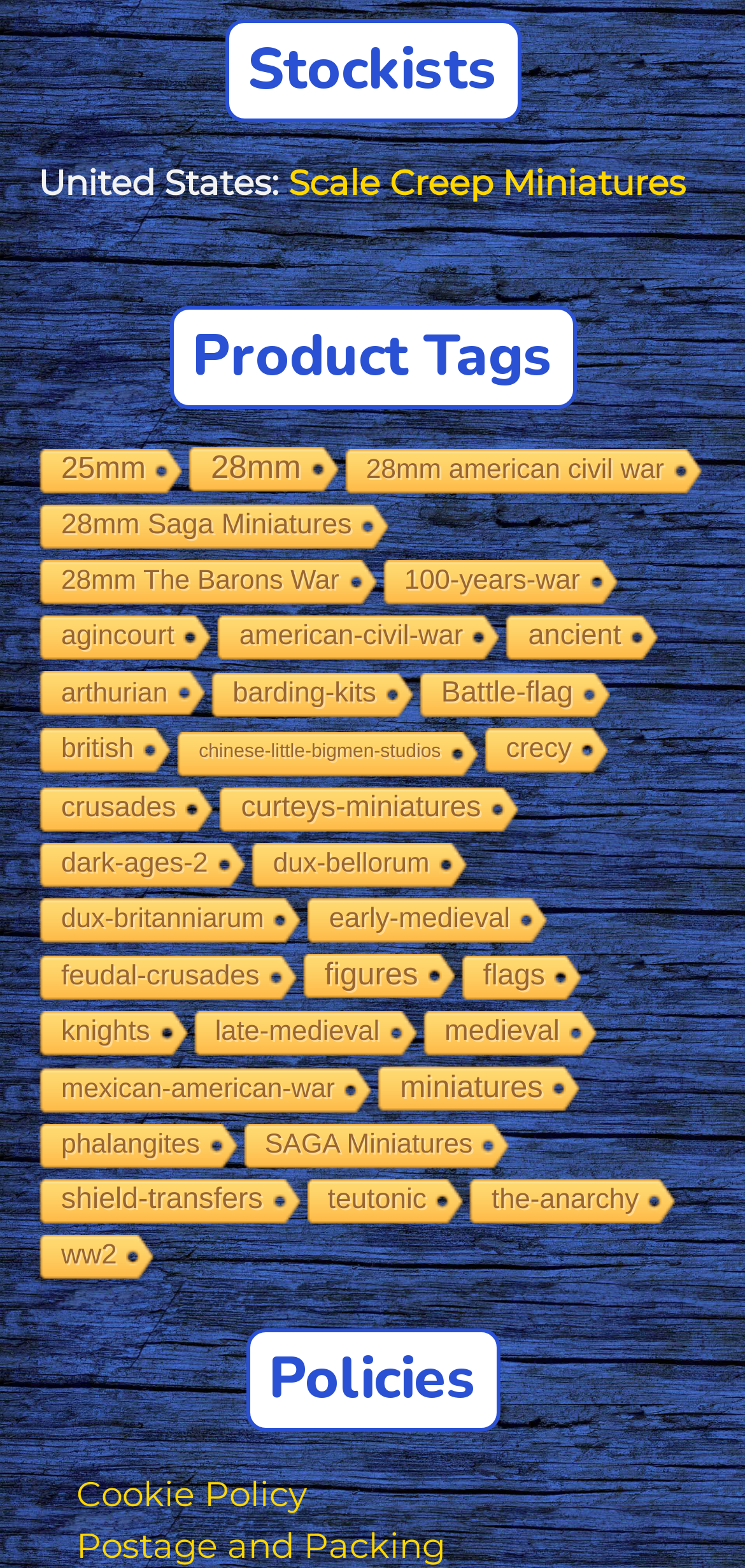Bounding box coordinates should be in the format (top-left x, top-left y, bottom-right x, bottom-right y) and all values should be floating point numbers between 0 and 1. Determine the bounding box coordinate for the UI element described as: SAGA Miniatures

[0.325, 0.717, 0.647, 0.748]